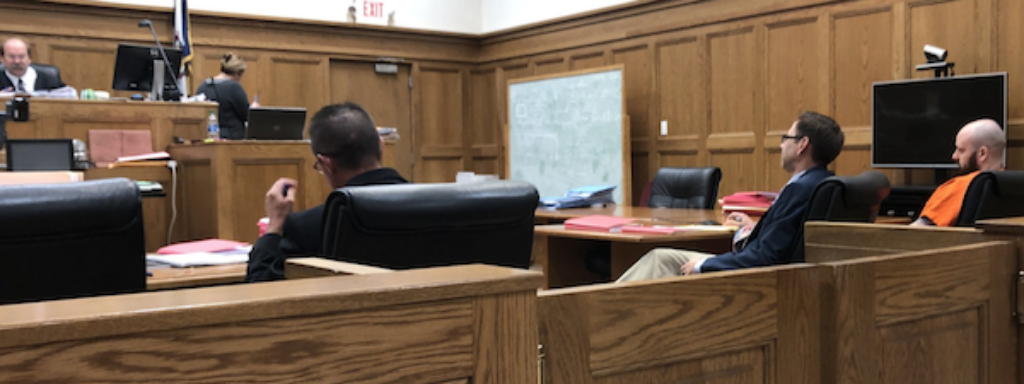Provide an in-depth description of all elements within the image.

In a courtroom setting, this image captures a significant moment during a trial. Seated on the right is a man in an orange jumpsuit, a clear indication of his status as an accused individual. His demeanor appears calm as he listens to the proceedings. Next to him, another man, dressed in a blue jacket, sits attentively, possibly serving as his defense attorney or a close supporter. The courtroom is furnished with wooden paneling, exuding a formal atmosphere, while the judge presides from the front, engaged in discussions with an unseen participant at the bench. Various legal documents in pink folders are visible, hinting at the complexities involved in the case. A monitor and a large board in the background suggest a preparation for visual presentations or evidence, underscoring the seriousness of the situation. Overall, the image encapsulates the tense yet orderly environment of the judicial process, focusing on the individuals surrounding the trial at hand.